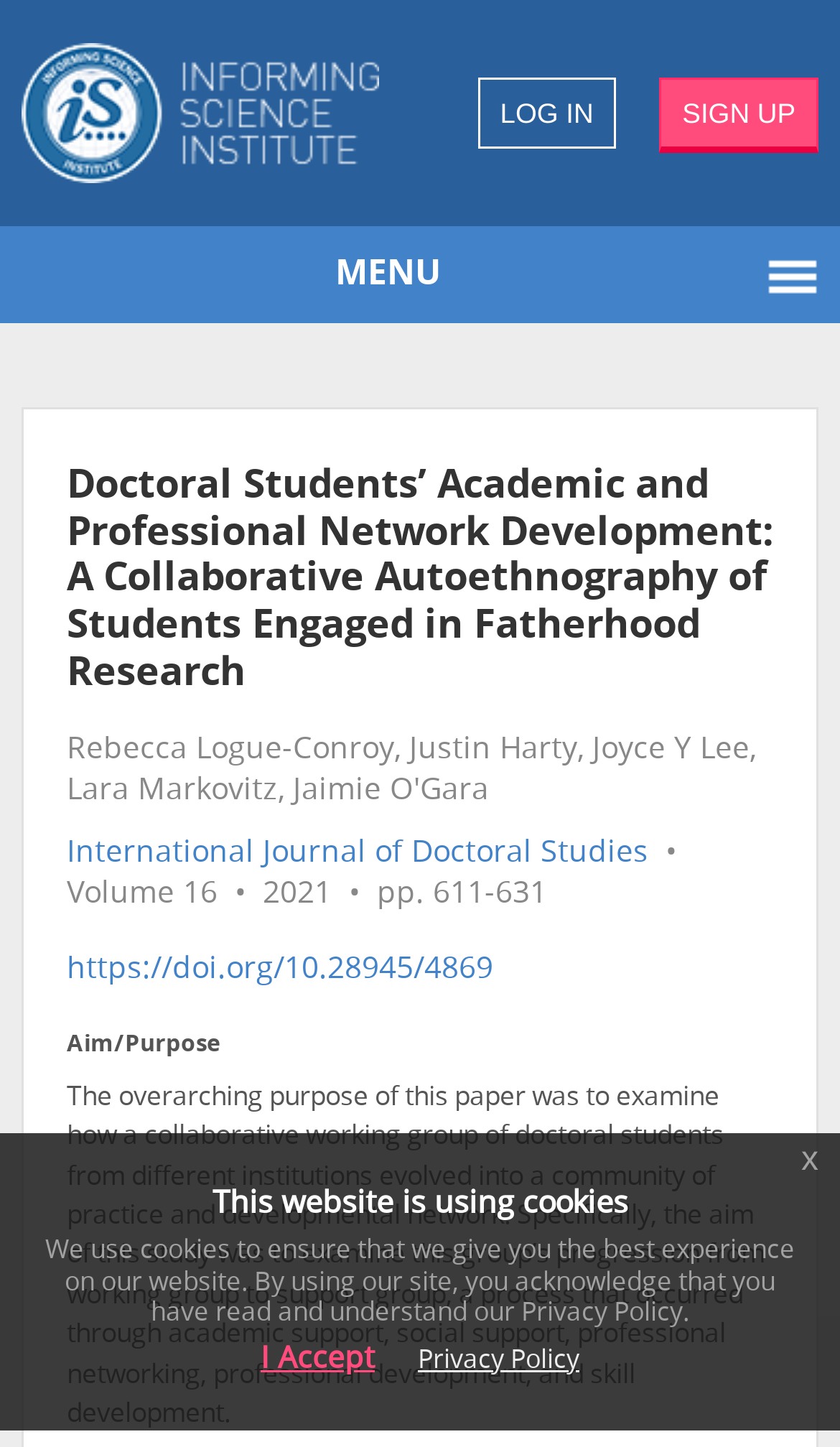Using the description: "I Accept", identify the bounding box of the corresponding UI element in the screenshot.

[0.31, 0.928, 0.446, 0.951]